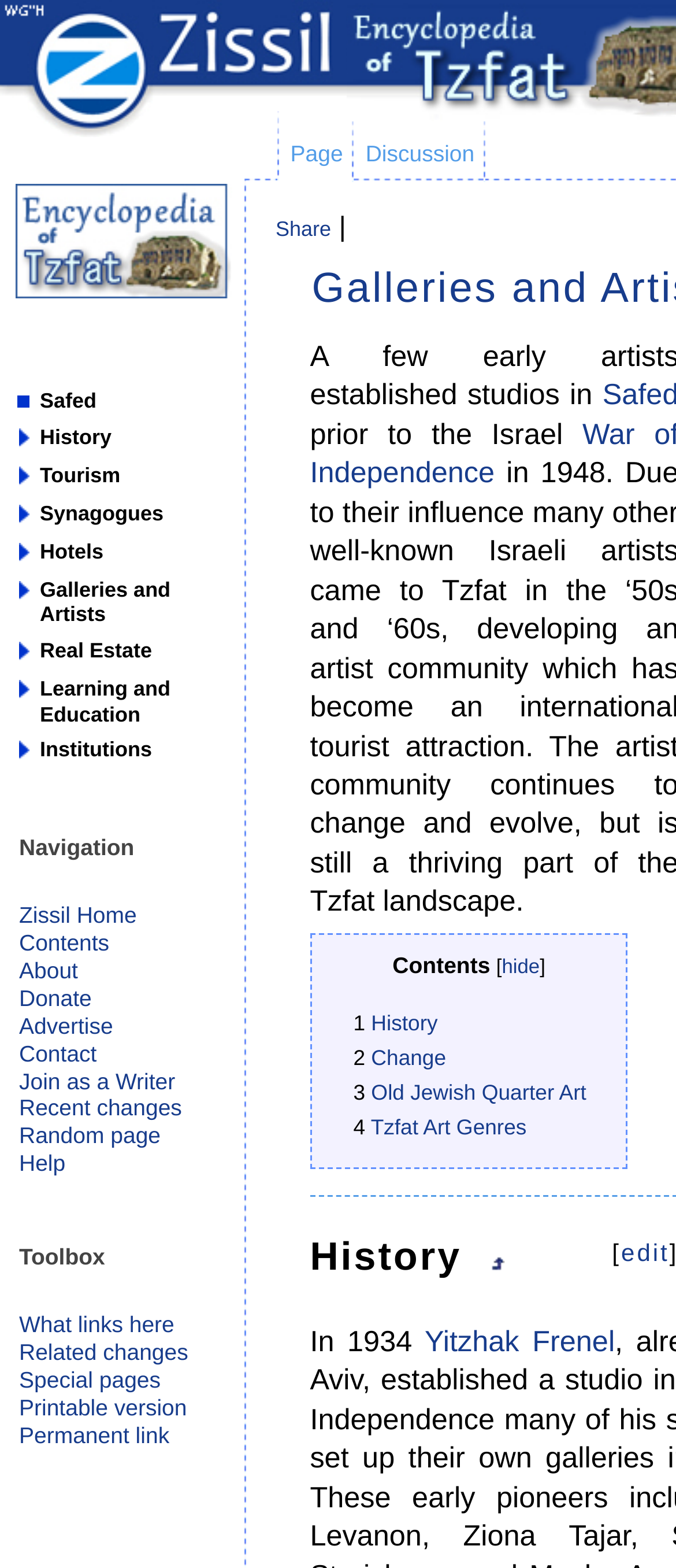Extract the bounding box coordinates for the UI element described as: "3 Old Jewish Quarter Art".

[0.523, 0.689, 0.867, 0.705]